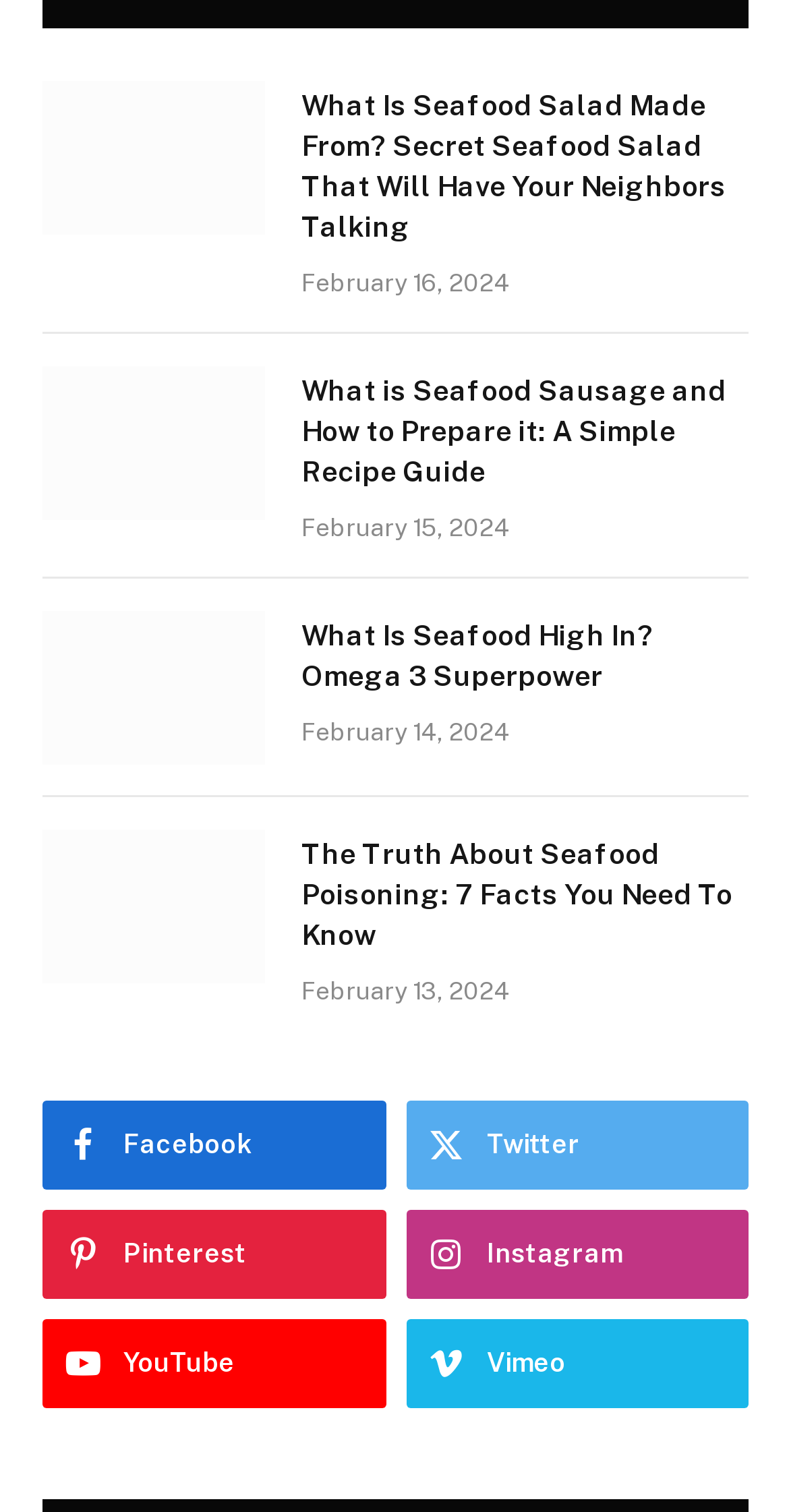Bounding box coordinates are specified in the format (top-left x, top-left y, bottom-right x, bottom-right y). All values are floating point numbers bounded between 0 and 1. Please provide the bounding box coordinate of the region this sentence describes: Twitter

[0.514, 0.728, 0.949, 0.787]